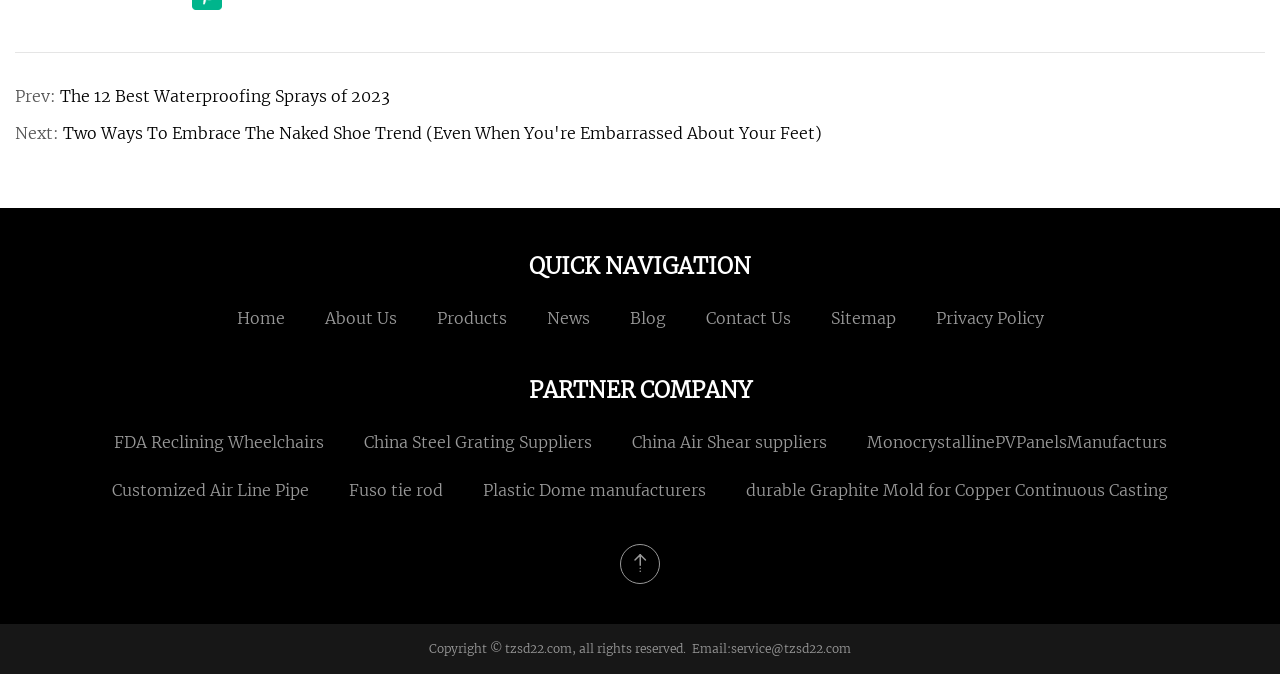Find the bounding box coordinates for the HTML element described as: "service@tzsd22.com". The coordinates should consist of four float values between 0 and 1, i.e., [left, top, right, bottom].

[0.571, 0.948, 0.665, 0.978]